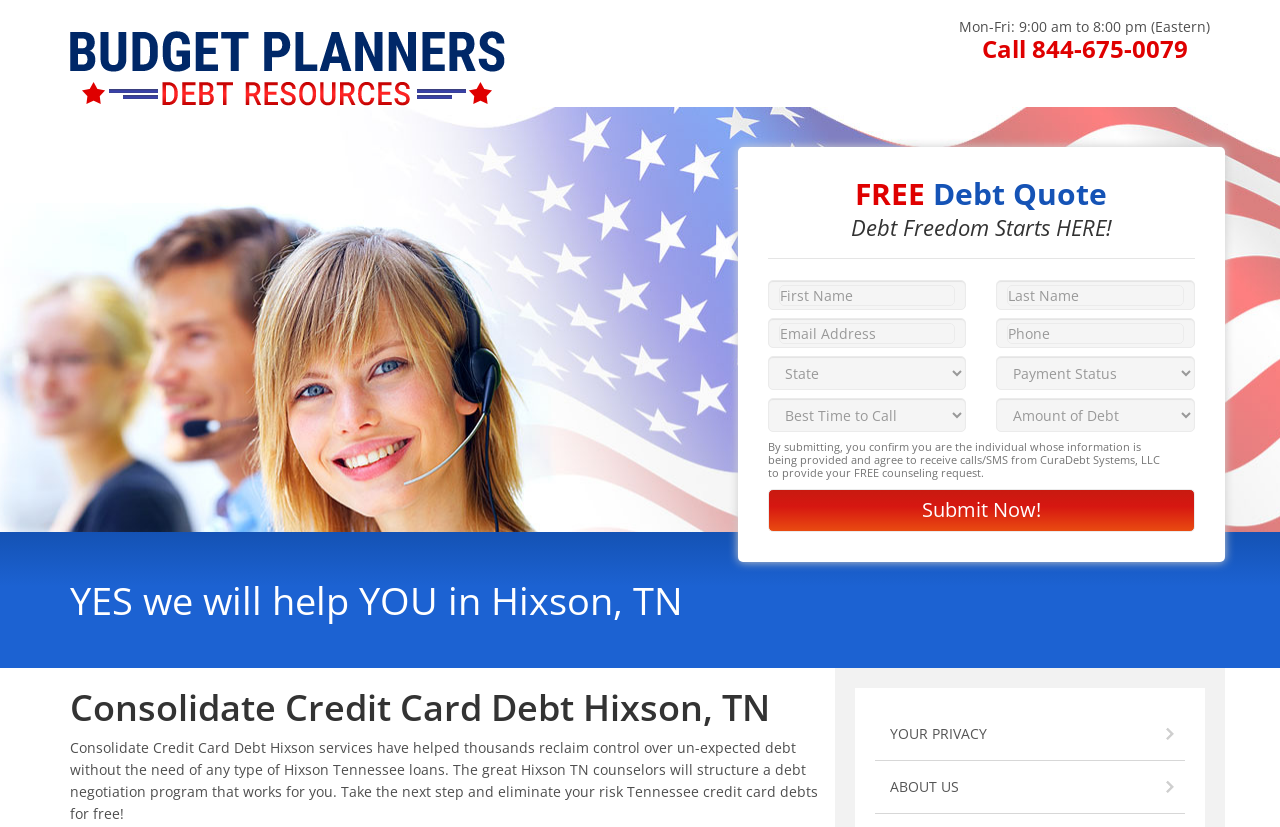Determine the bounding box coordinates of the clickable element to complete this instruction: "Click the 'YOUR PRIVACY' link". Provide the coordinates in the format of four float numbers between 0 and 1, [left, top, right, bottom].

[0.684, 0.856, 0.926, 0.918]